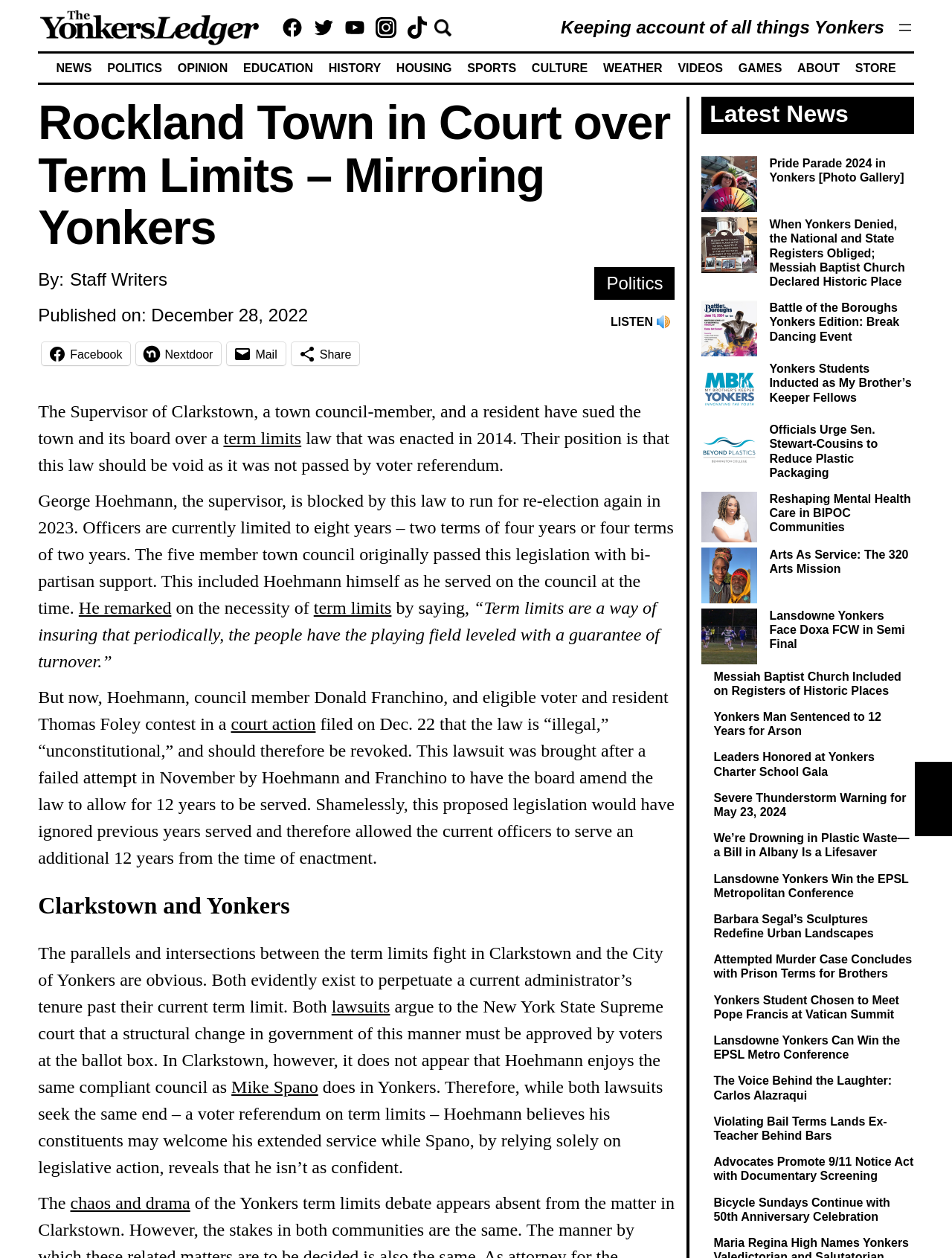Determine the bounding box coordinates for the area you should click to complete the following instruction: "Read the latest news".

[0.737, 0.077, 0.96, 0.107]